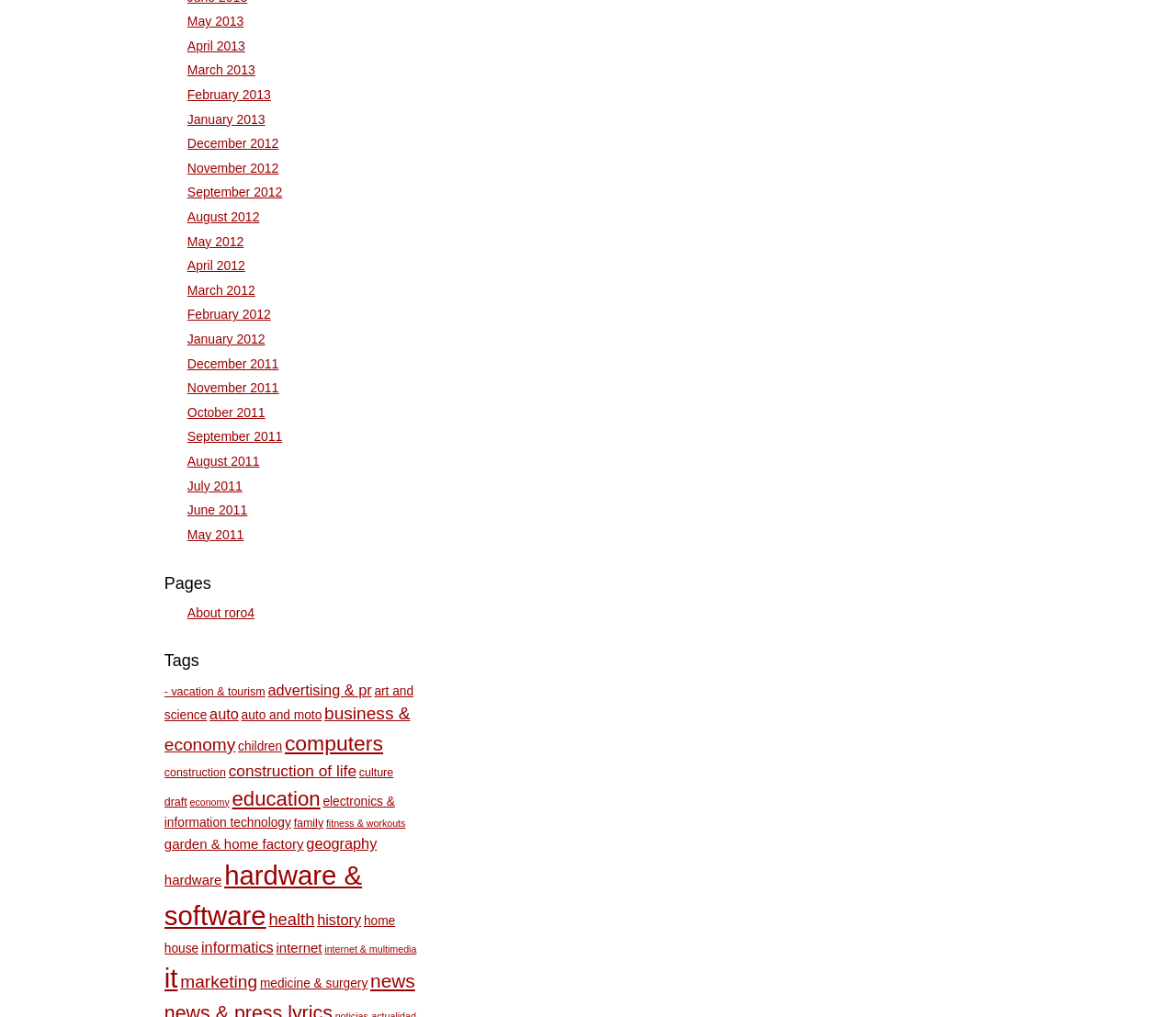How many categories are listed under 'Tags'?
Using the screenshot, give a one-word or short phrase answer.

30